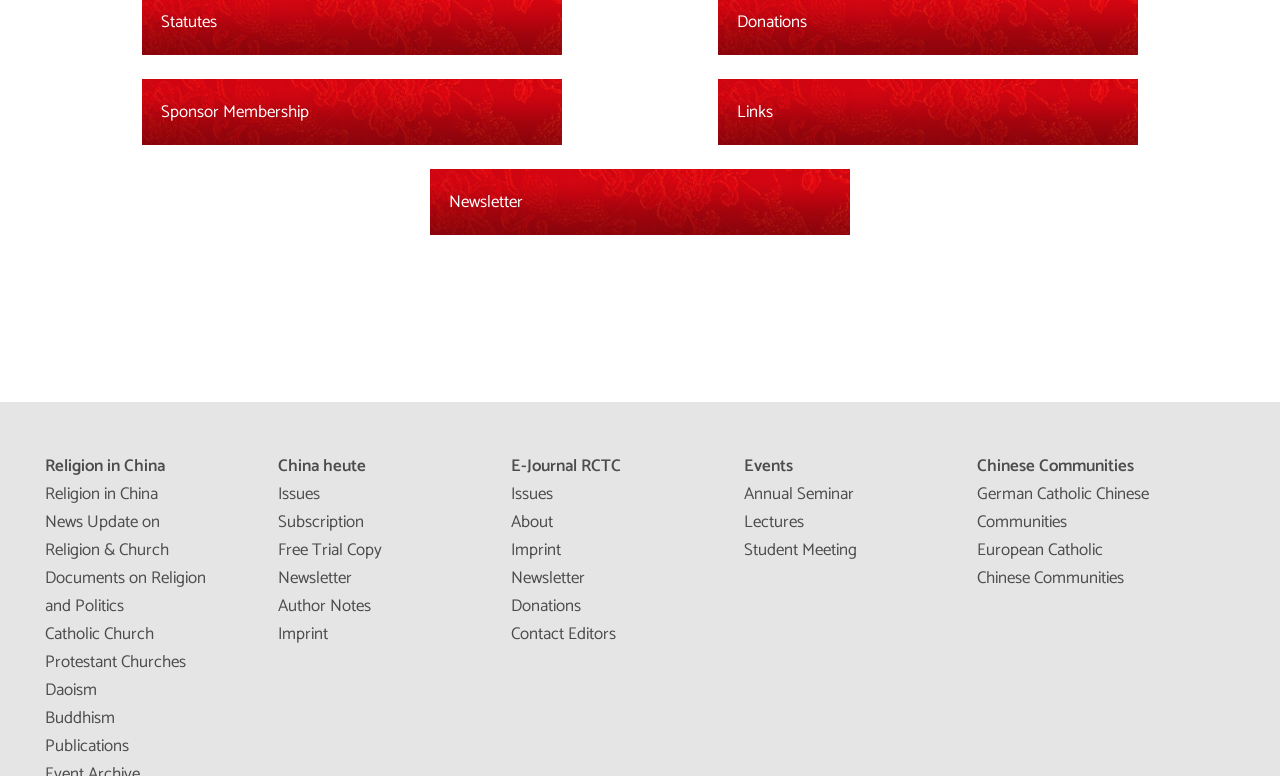How many links are there in the 'Events' section?
Refer to the image and give a detailed answer to the query.

I counted the links in the 'Events' section, which are 'Annual Seminar', 'Lectures', 'Student Meeting', and 'Chinese Communities', totaling 4 links.